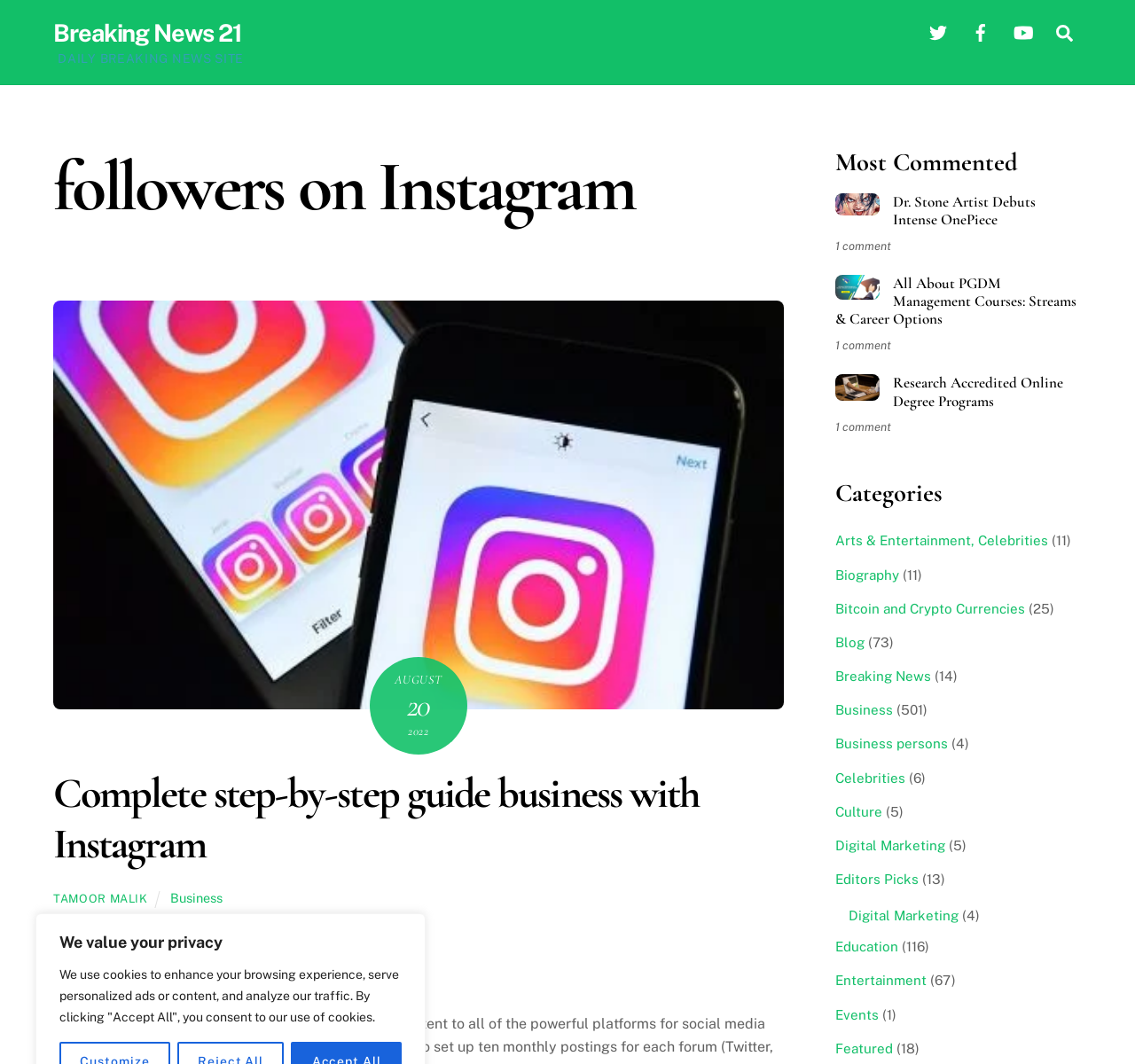Provide a brief response in the form of a single word or phrase:
What social media platforms are linked on the website?

Twitter, Facebook, YouTube